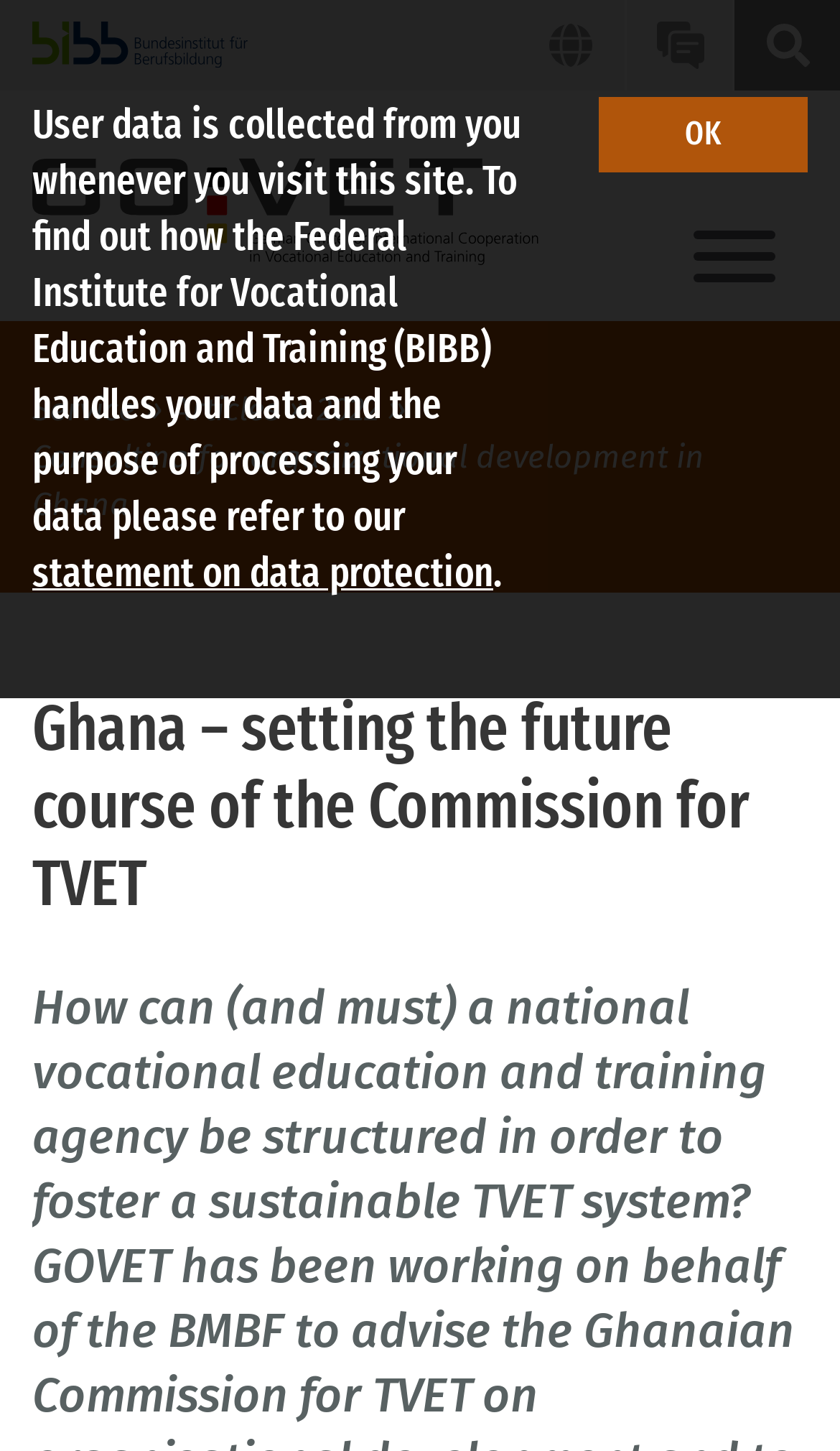Please locate the bounding box coordinates of the element's region that needs to be clicked to follow the instruction: "Change language". The bounding box coordinates should be provided as four float numbers between 0 and 1, i.e., [left, top, right, bottom].

[0.615, 0.0, 0.744, 0.062]